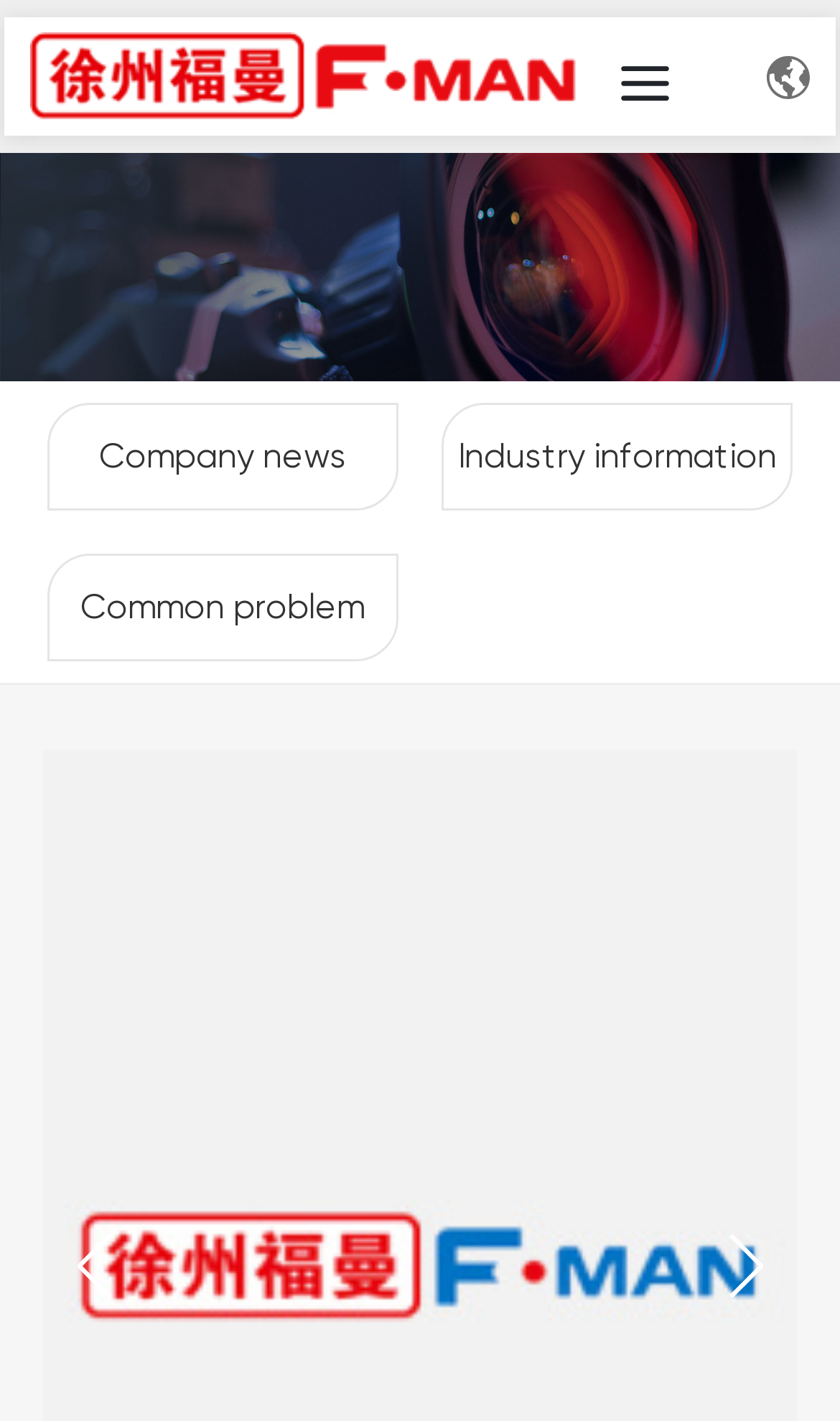Answer the question below using just one word or a short phrase: 
What is the logo of the company?

Fman